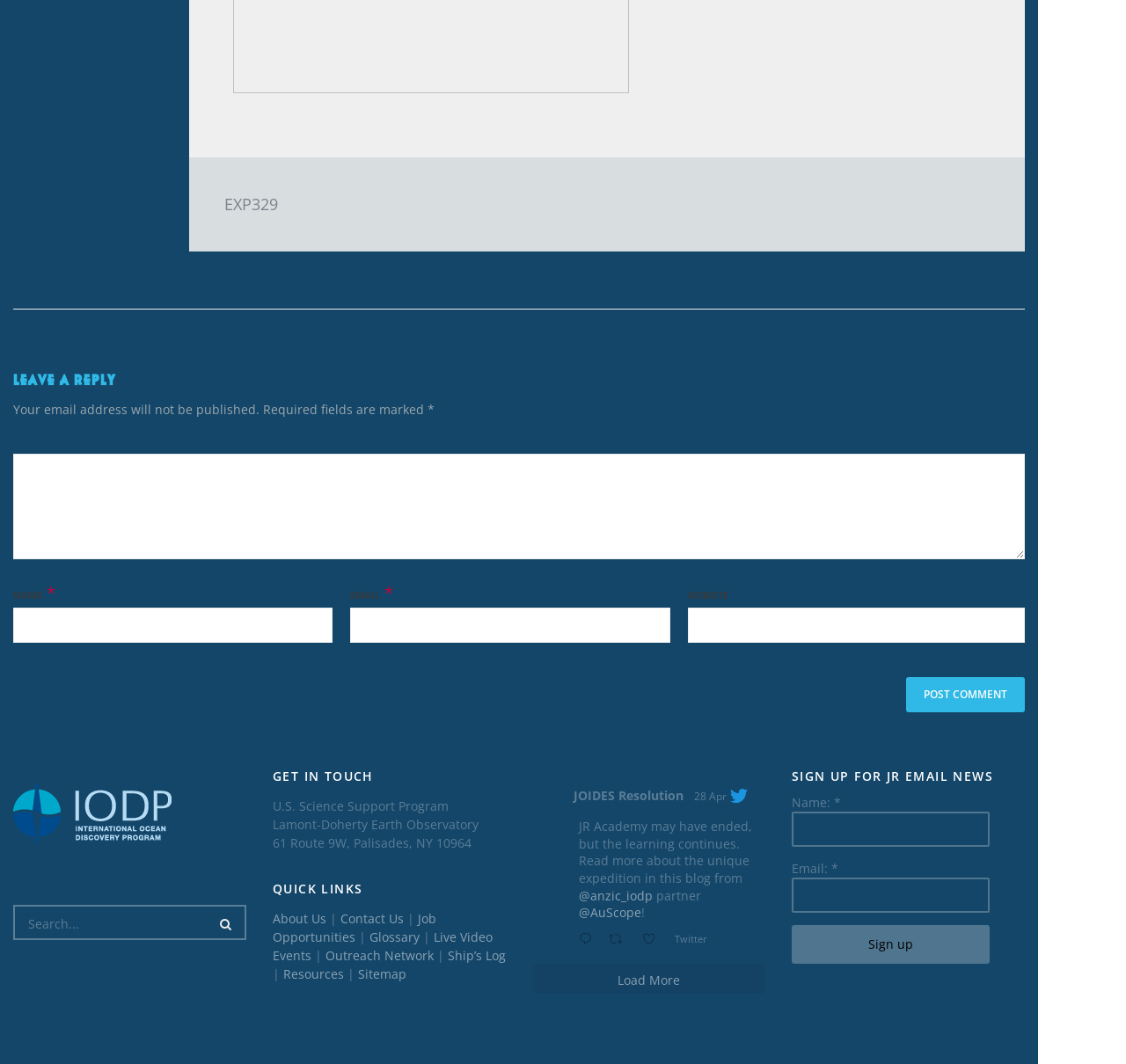Identify the bounding box coordinates of the area you need to click to perform the following instruction: "Sign up for JR email news".

[0.703, 0.723, 0.91, 0.737]